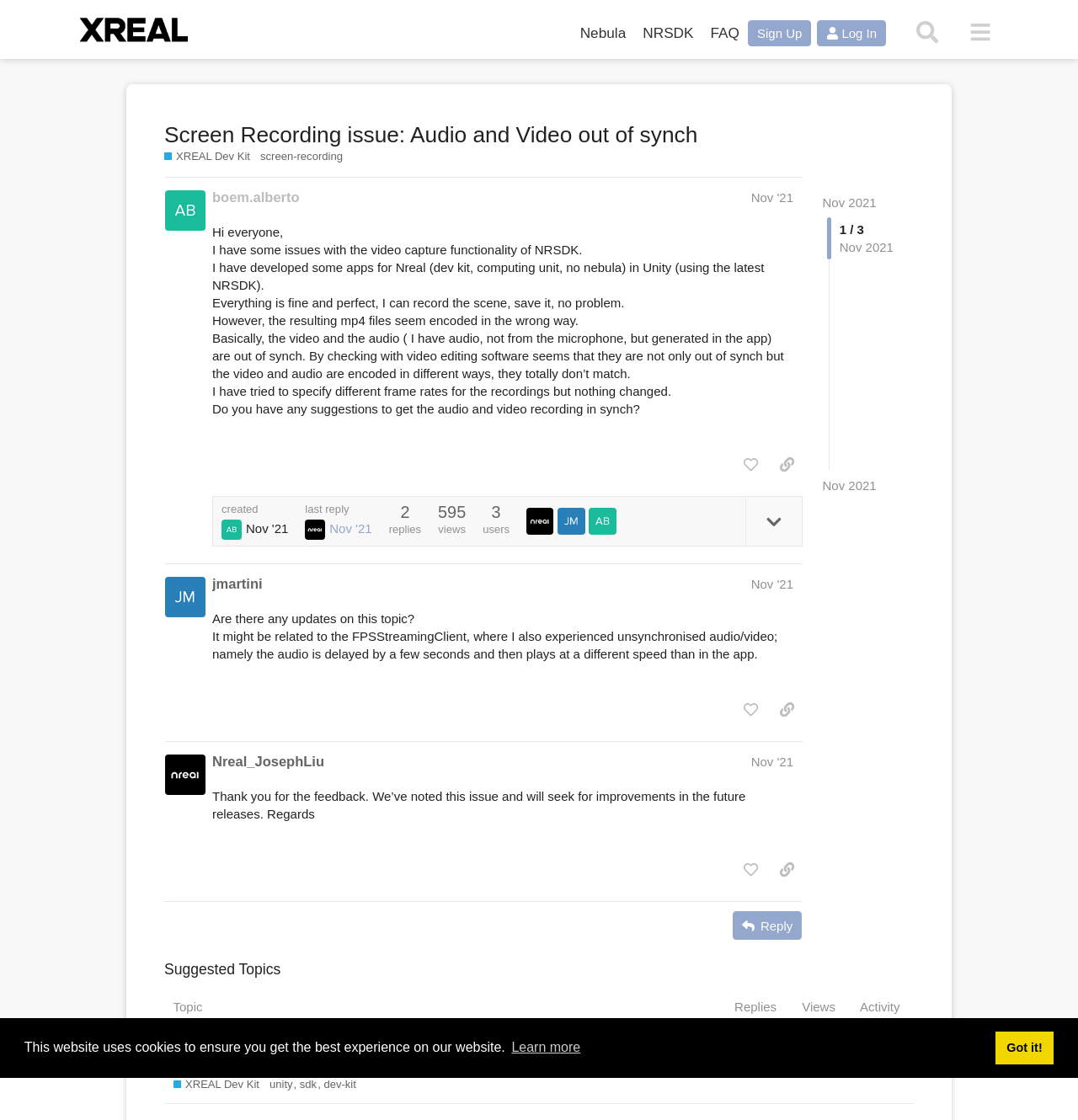How many views does this topic have?
Using the picture, provide a one-word or short phrase answer.

3